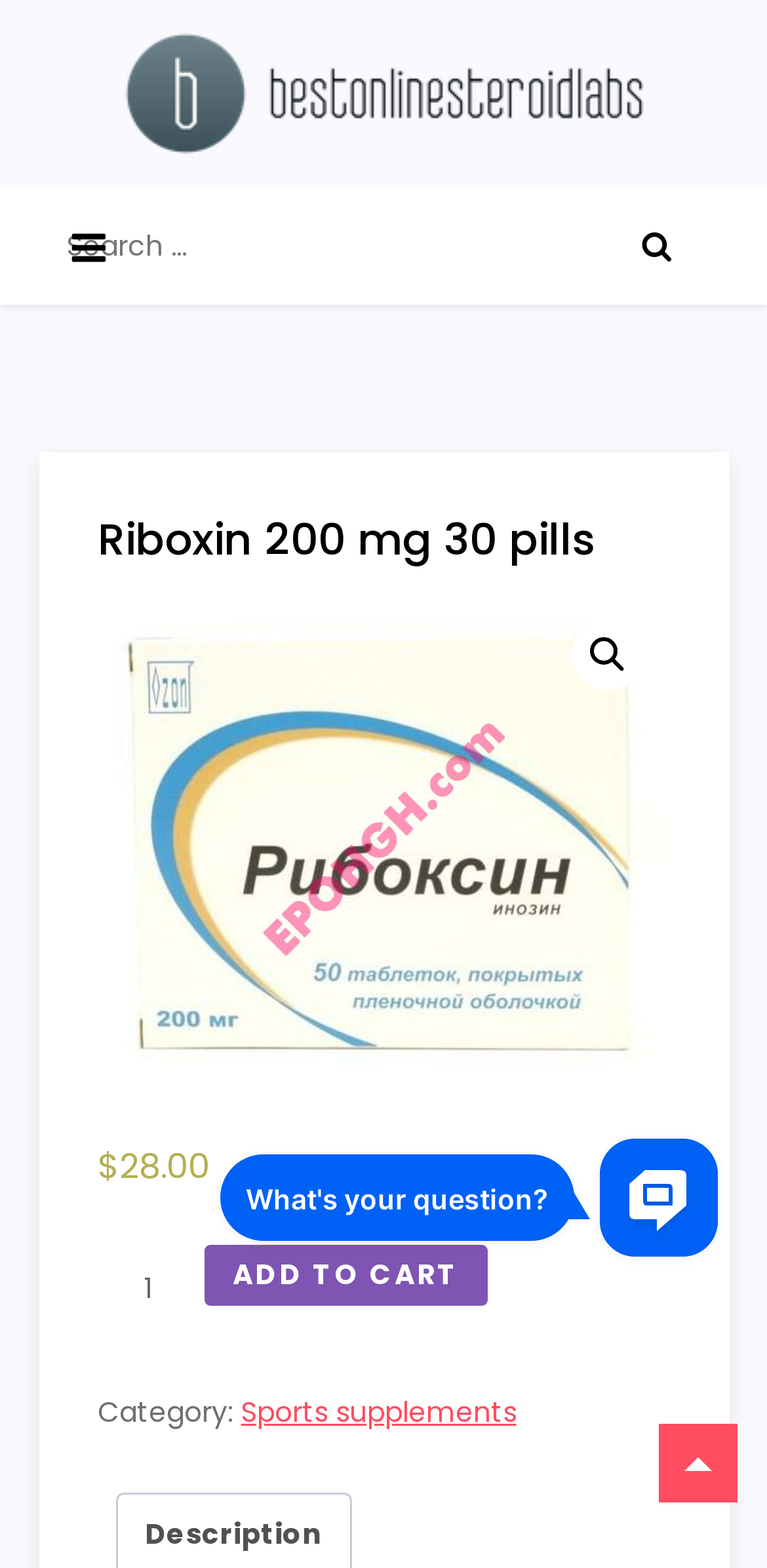Explain the contents of the webpage comprehensively.

The webpage is about buying Riboxin 200 mg 30 pills, with a price of $28.00 in the USA. At the top left, there is a button to expand the primary menu. Next to it, there is a search bar with a label "Search for:" and a search box. On the right side of the search bar, there is a button with an image.

Below the search bar, there is a header section with a heading "Riboxin 200 mg 30 pills". To the right of the heading, there is a link with a magnifying glass icon. Below the heading, there is a section with a link to an image, a price label "$28.00", and a quantity selector with a minimum value of 1. There is also an "ADD TO CART" button.

Further down, there is a category label "Category:" with a link to "Sports supplements". At the bottom right, there is a link with an icon. The webpage also has an iframe from HelpCrunch, which is located at the bottom center of the page.